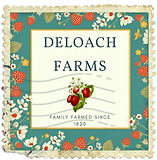What year is mentioned in the tagline?
Look at the image and answer with only one word or phrase.

1820